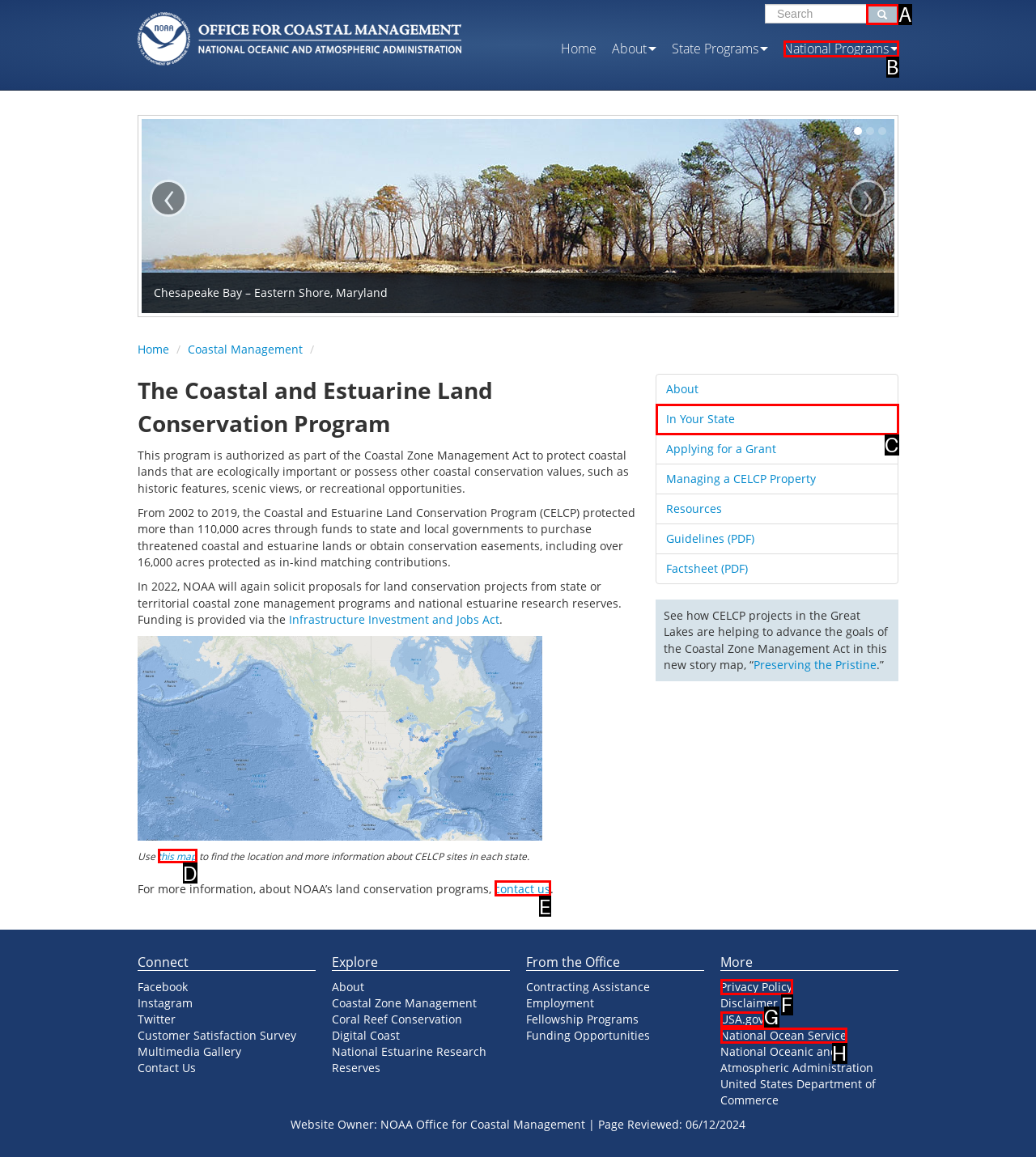Given the description: USA.gov, determine the corresponding lettered UI element.
Answer with the letter of the selected option.

G